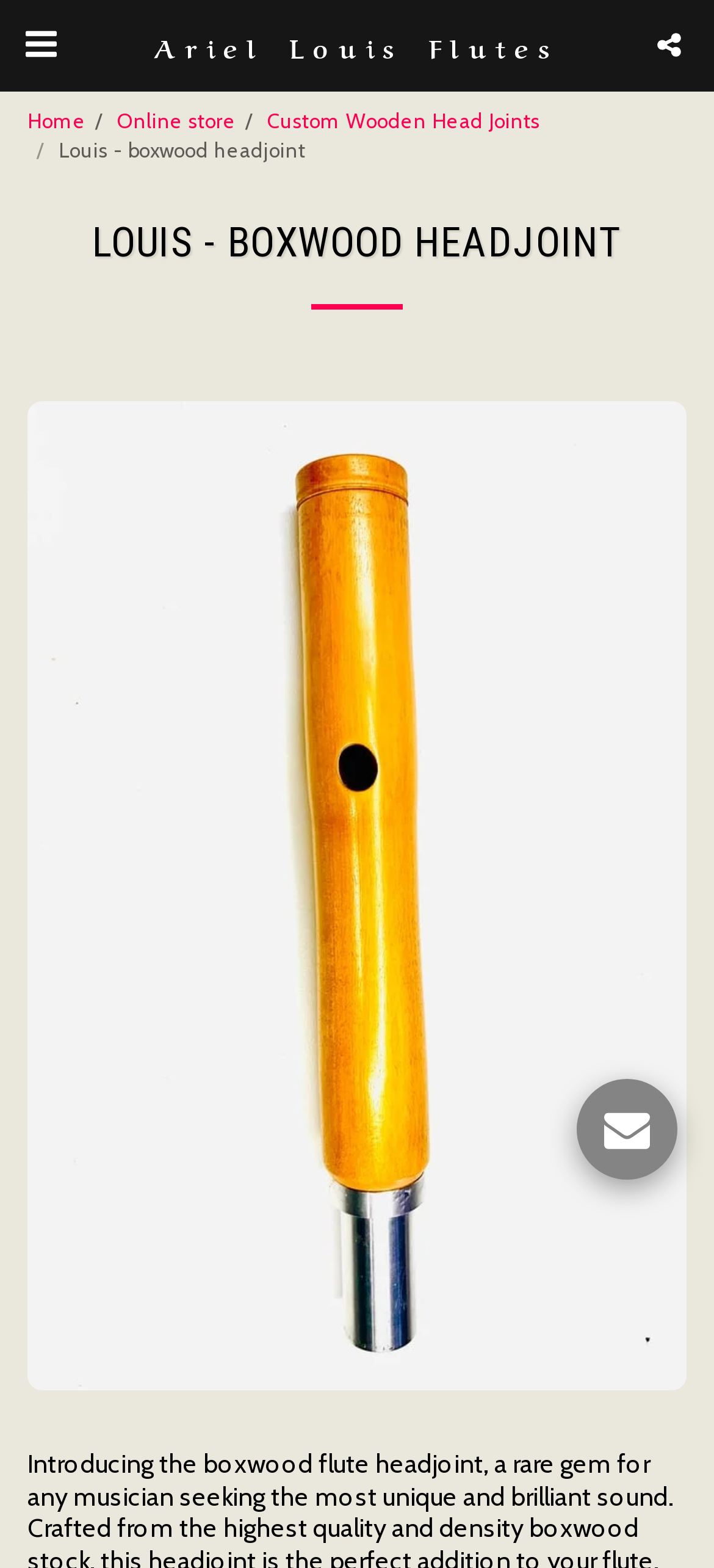Given the webpage screenshot and the description, determine the bounding box coordinates (top-left x, top-left y, bottom-right x, bottom-right y) that define the location of the UI element matching this description: Ariel Louis Flutes

[0.177, 0.0, 0.823, 0.057]